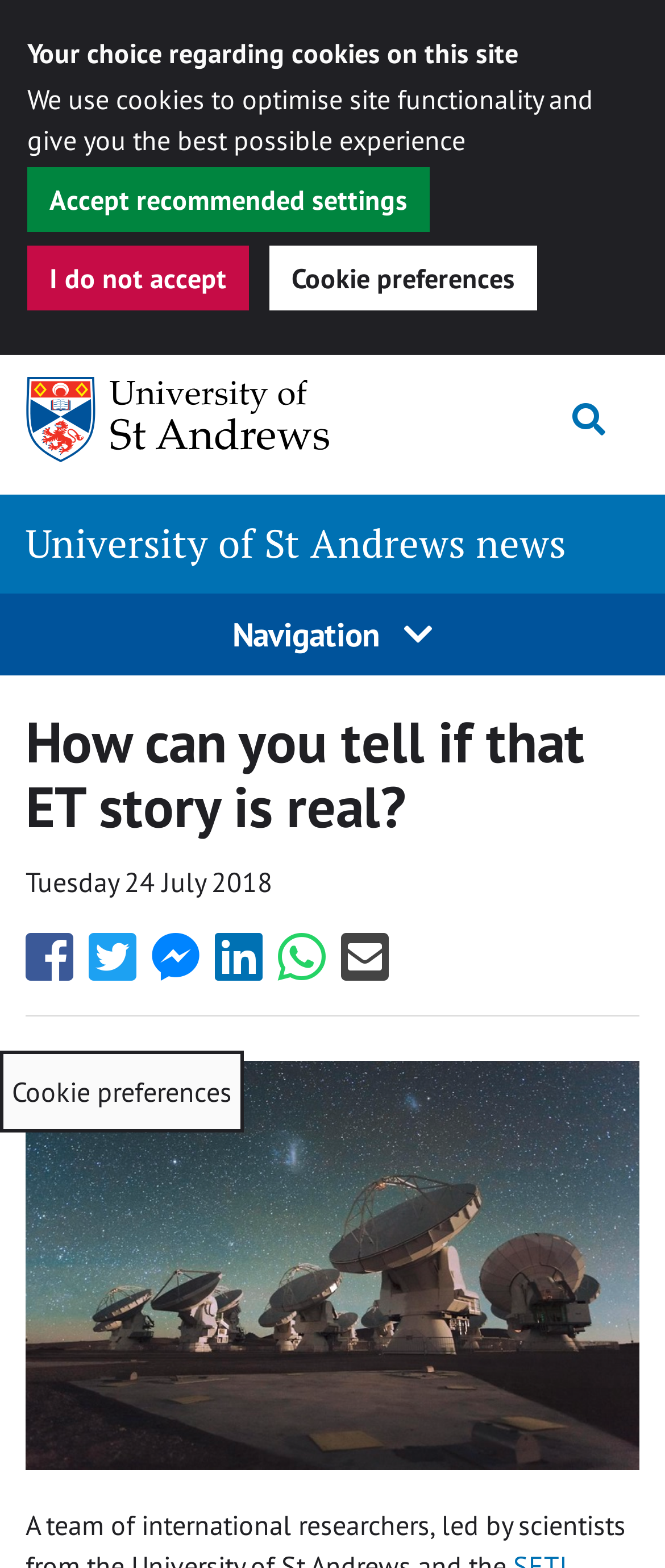Please locate the bounding box coordinates of the element that should be clicked to complete the given instruction: "Toggle search".

[0.809, 0.241, 0.961, 0.296]